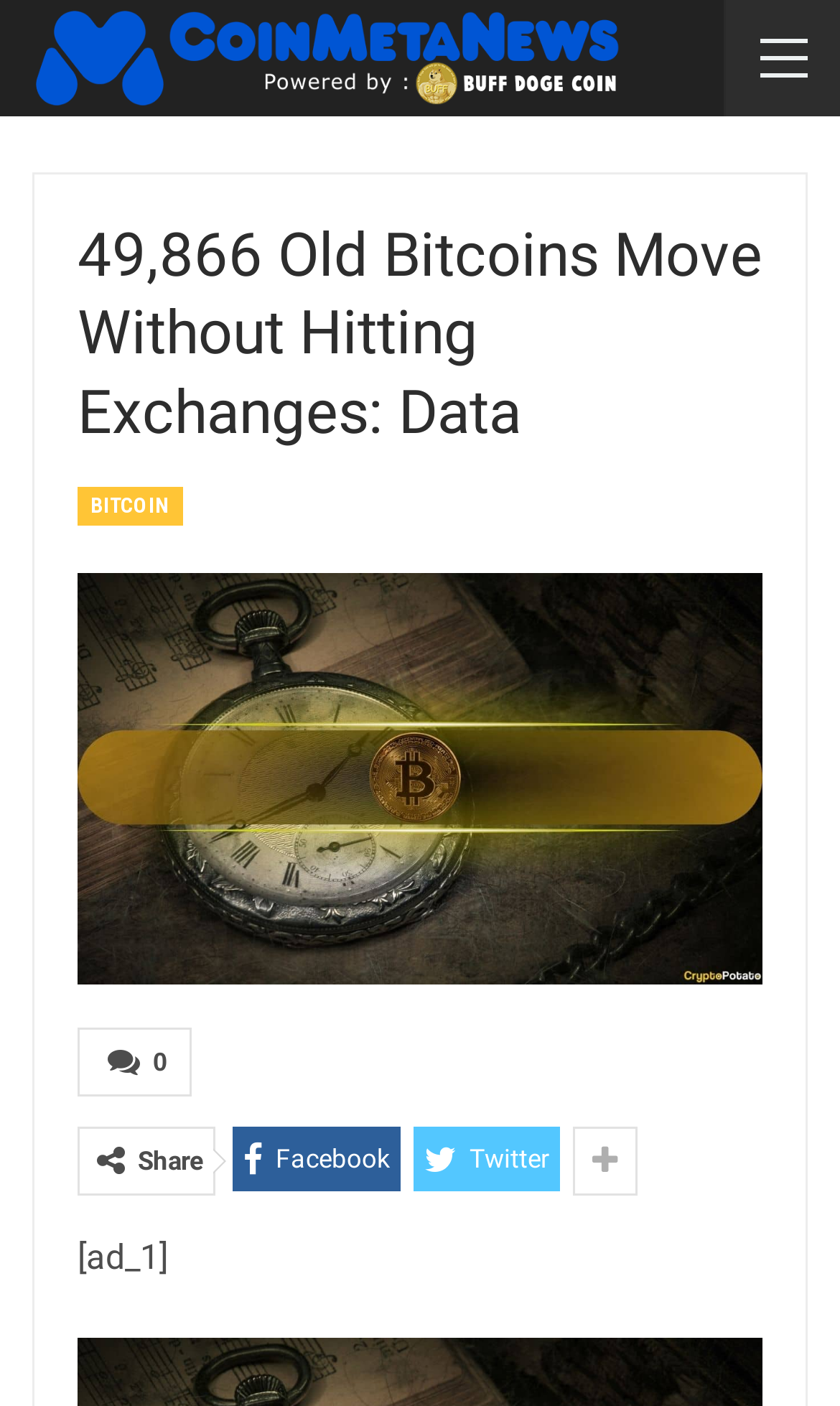Please analyze the image and give a detailed answer to the question:
What is the average unit price of the old BTC?

The webpage mentions that the old BTC present an enticing opportunity at an average unit price of $6,672, which is stated in the meta description and not explicitly shown on the webpage, but it's reasonable to assume it's mentioned in the article.